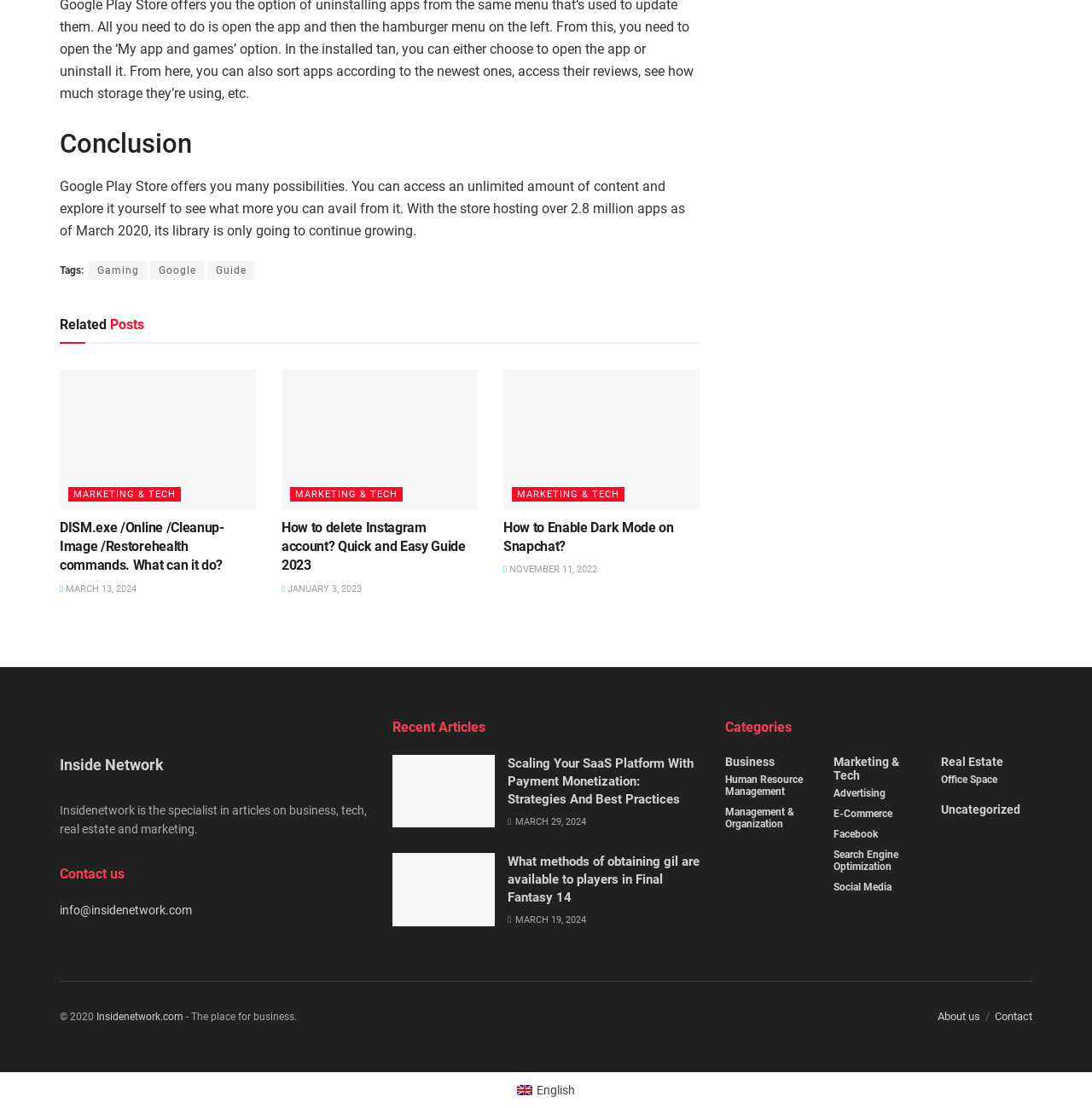Provide a one-word or short-phrase answer to the question:
What is the date of the article 'DISM.exe /Online /Cleanup-Image /Restorehealth commands. What can it do?'?

MARCH 13, 2024